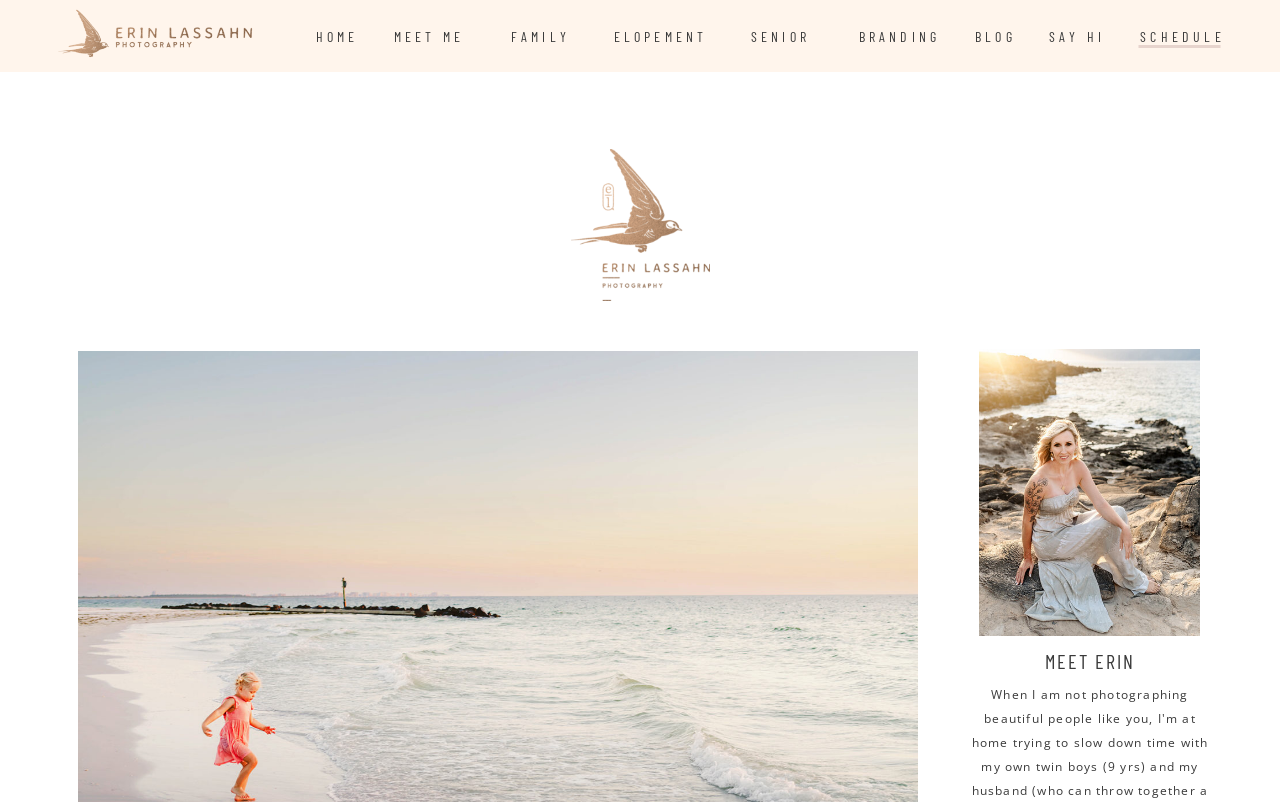Determine the bounding box coordinates of the section to be clicked to follow the instruction: "Click SAY HI". The coordinates should be given as four float numbers between 0 and 1, formatted as [left, top, right, bottom].

[0.819, 0.035, 0.863, 0.056]